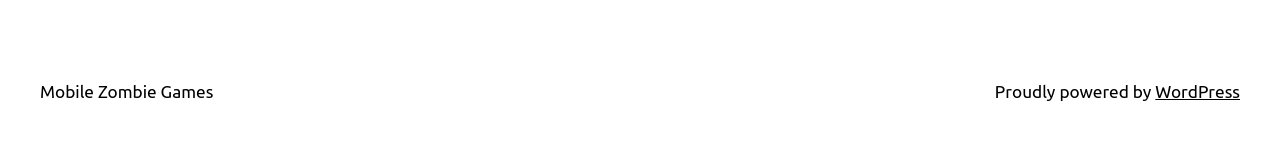Given the description "For Readers", determine the bounding box of the corresponding UI element.

None